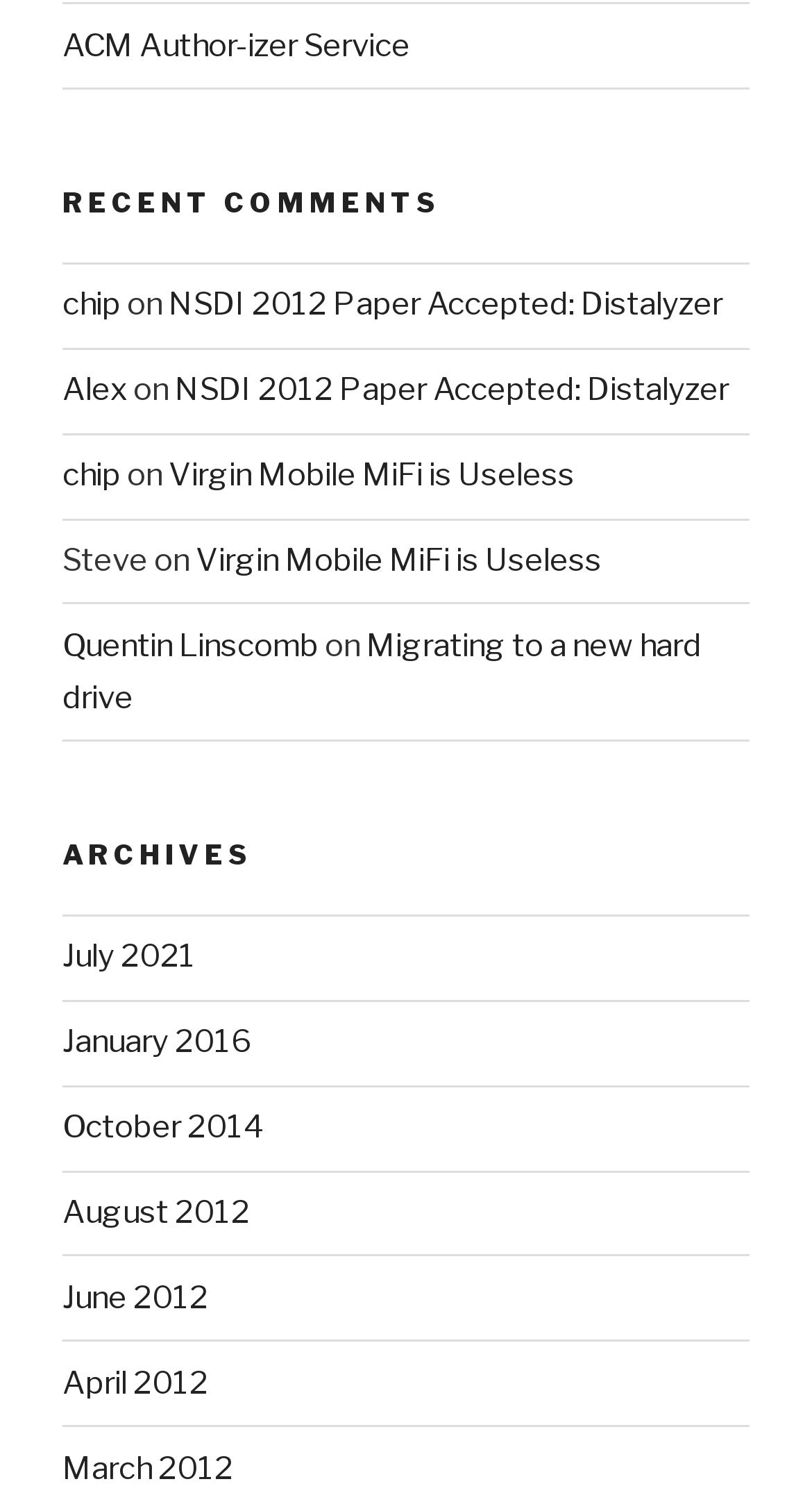How many links are there in the 'ARCHIVES' section?
Answer the question with a detailed and thorough explanation.

The 'ARCHIVES' section on the webpage lists 7 links to archives, which can be determined by counting the number of link elements under the 'ARCHIVES' heading.